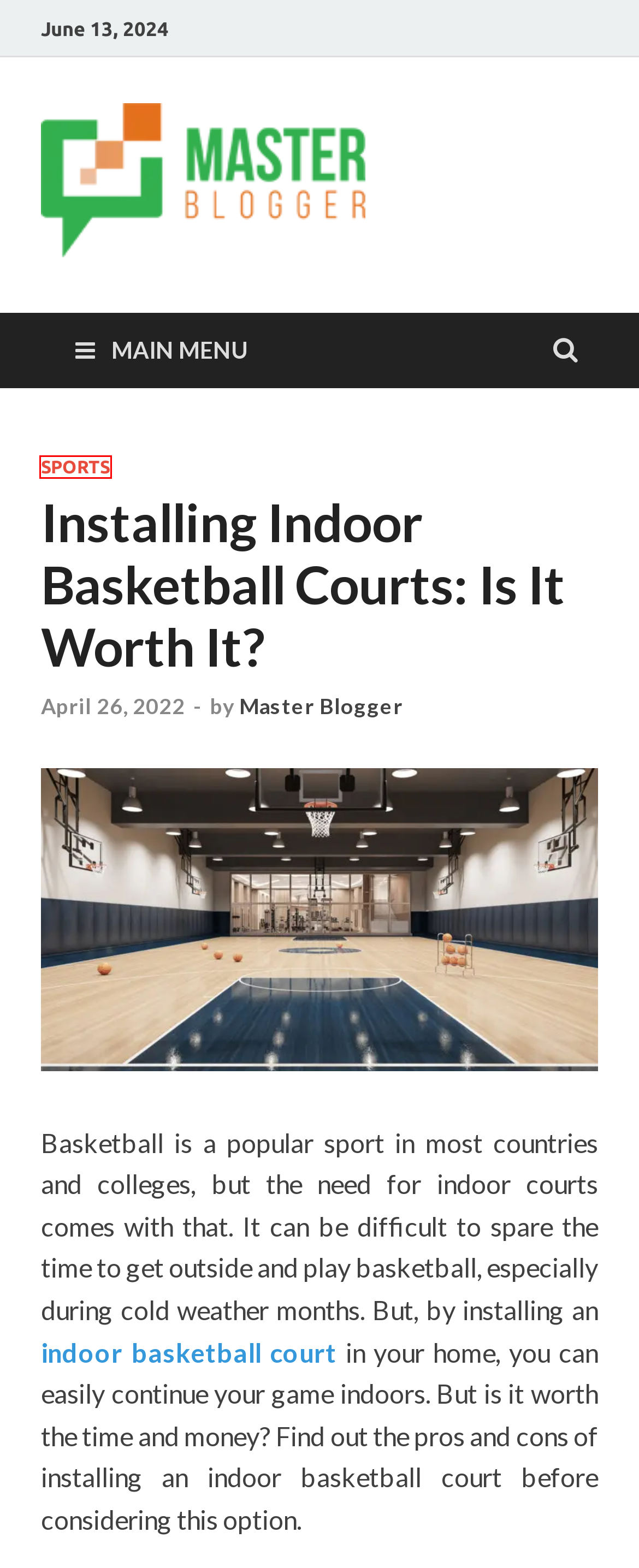With the provided screenshot showing a webpage and a red bounding box, determine which webpage description best fits the new page that appears after clicking the element inside the red box. Here are the options:
A. Floor Polishing Archives - Master Blogger
B. Master Blogger, Author at Master Blogger
C. Make Your Hoop Dreams a Reality | Basketball Courts & Accessories | DreamCourts™
D. Sports Archives - Master Blogger
E. Master Blogger -
F. April 2023 - Master Blogger
G. Indoor basketball courts Archives - Master Blogger
H. Painters Archives - Master Blogger

D